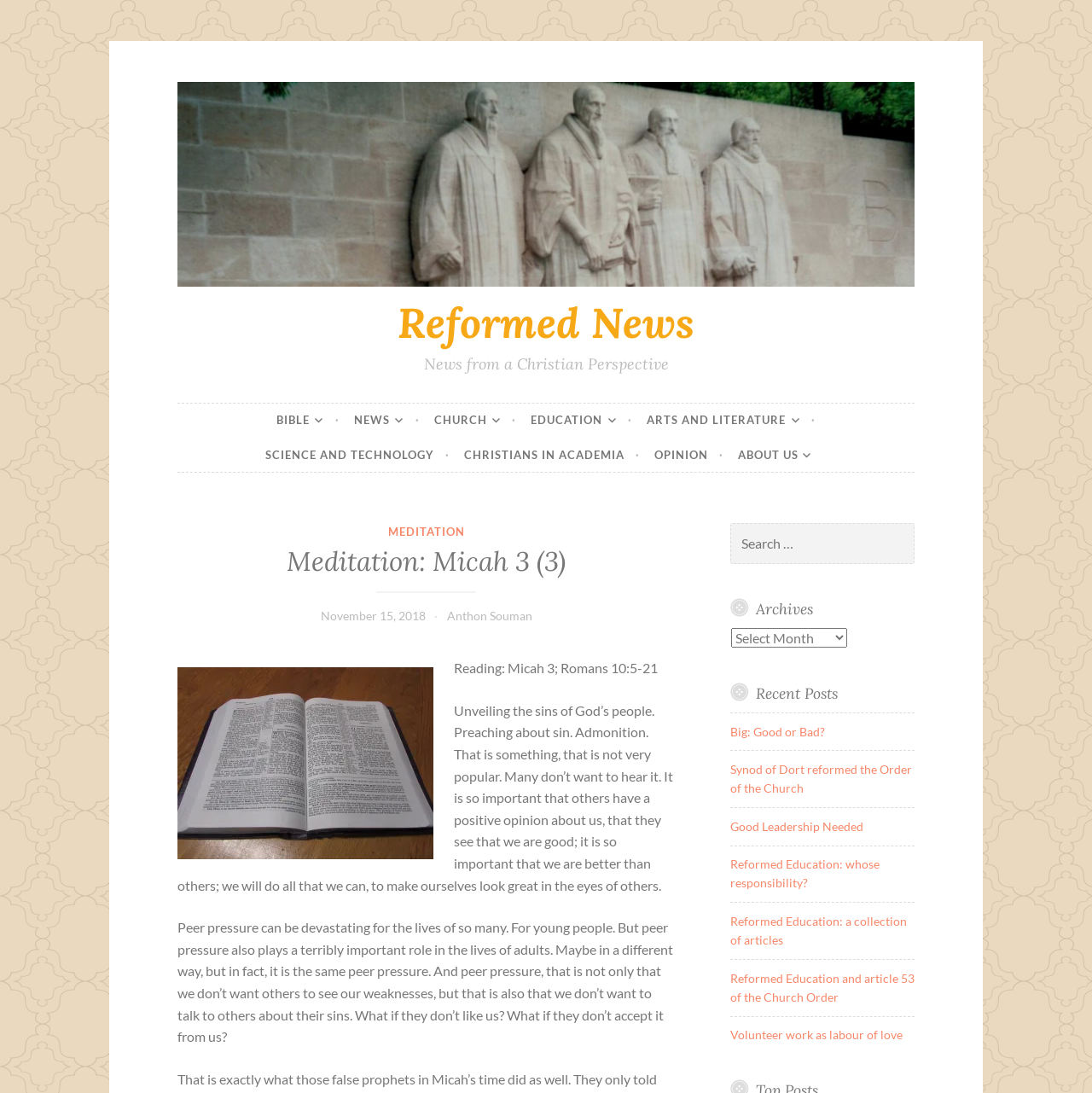What is the main topic of this webpage?
Answer the question in as much detail as possible.

Based on the webpage structure and content, it appears that the main topic of this webpage is a meditation or sermon, specifically 'Meditation: Micah 3 (3)' as indicated by the heading and the text content.